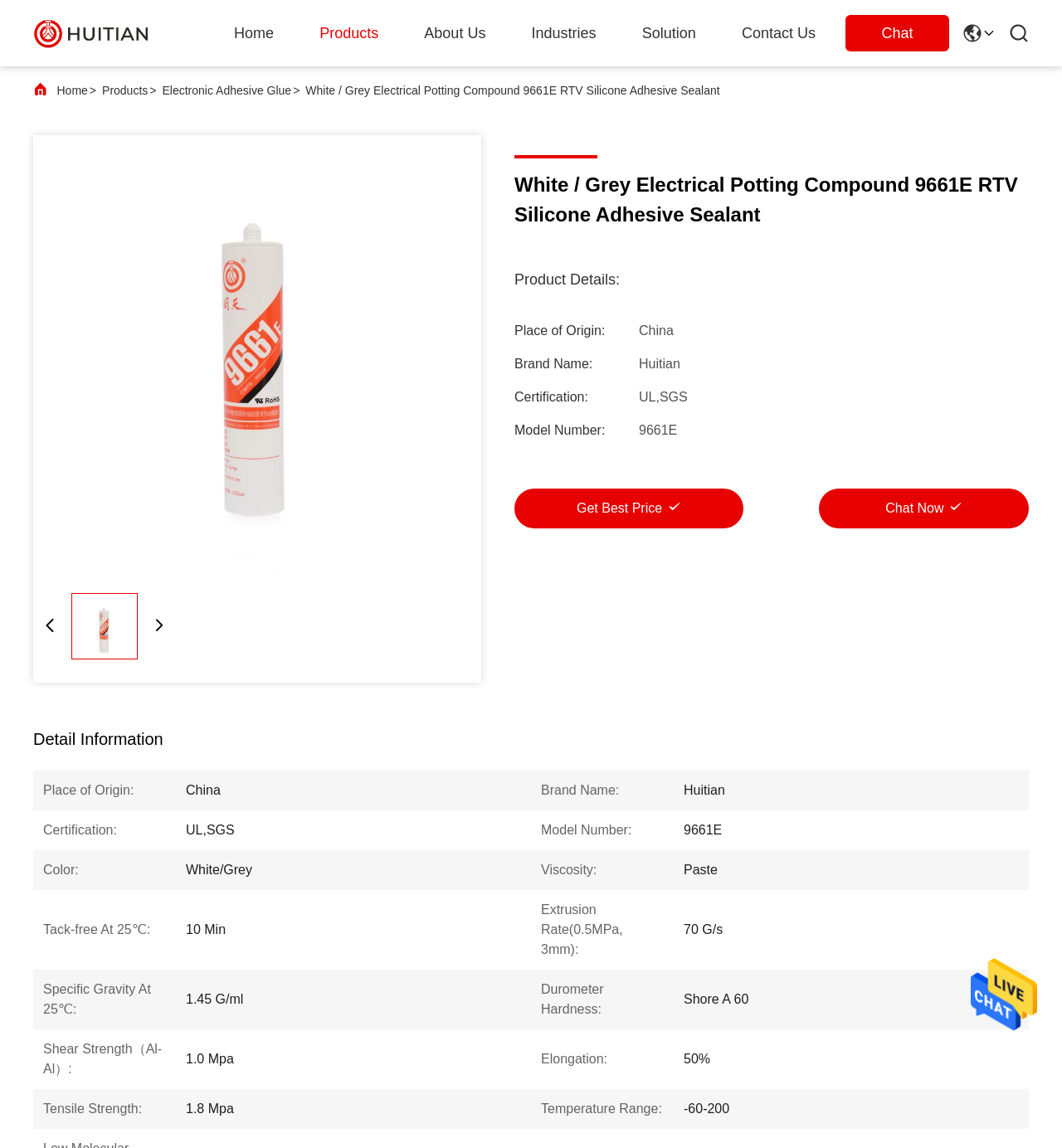What is the viscosity of the product?
Using the information from the image, answer the question thoroughly.

I found the viscosity by looking at the product details section, where it is listed as 'Viscosity: Paste'.